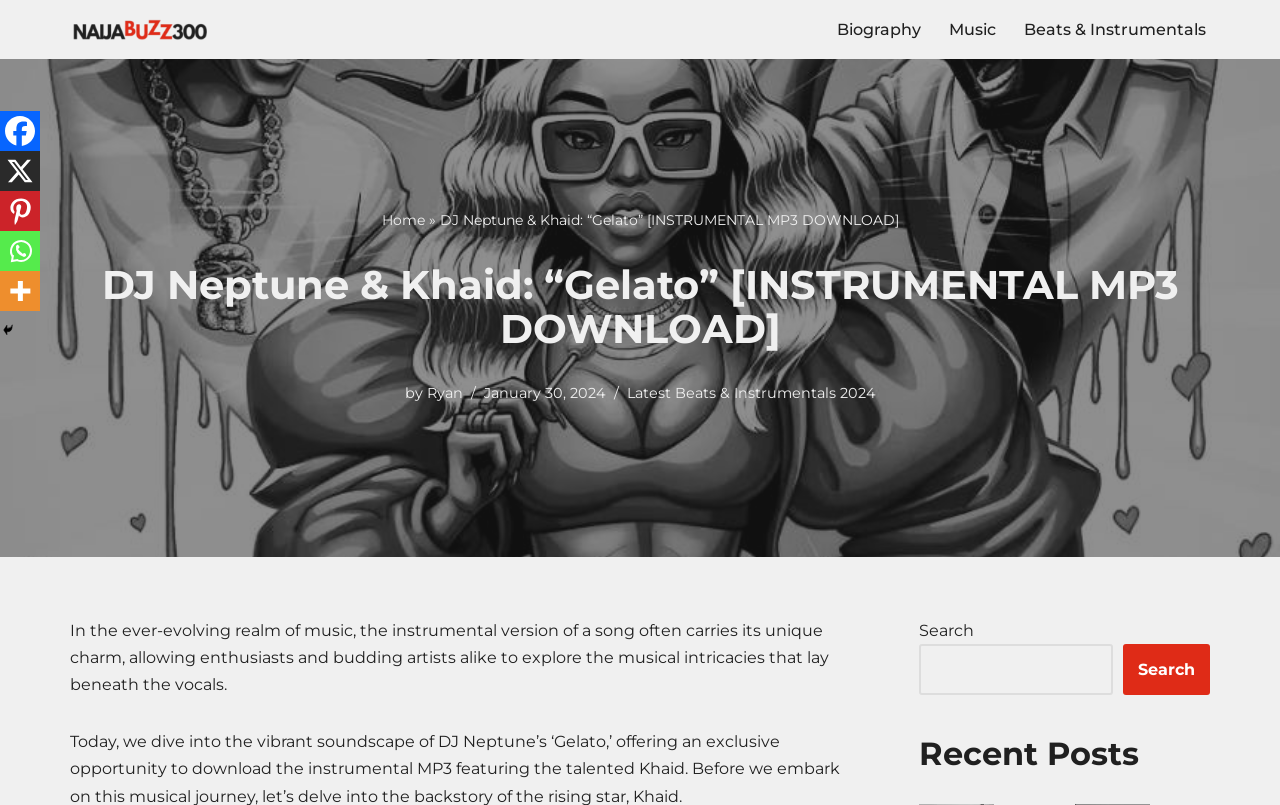Can you give a comprehensive explanation to the question given the content of the image?
Is there a search function on the webpage?

A search function is available on the webpage, which can be found in the search element located at the bottom of the webpage. It consists of a search box and a search button.